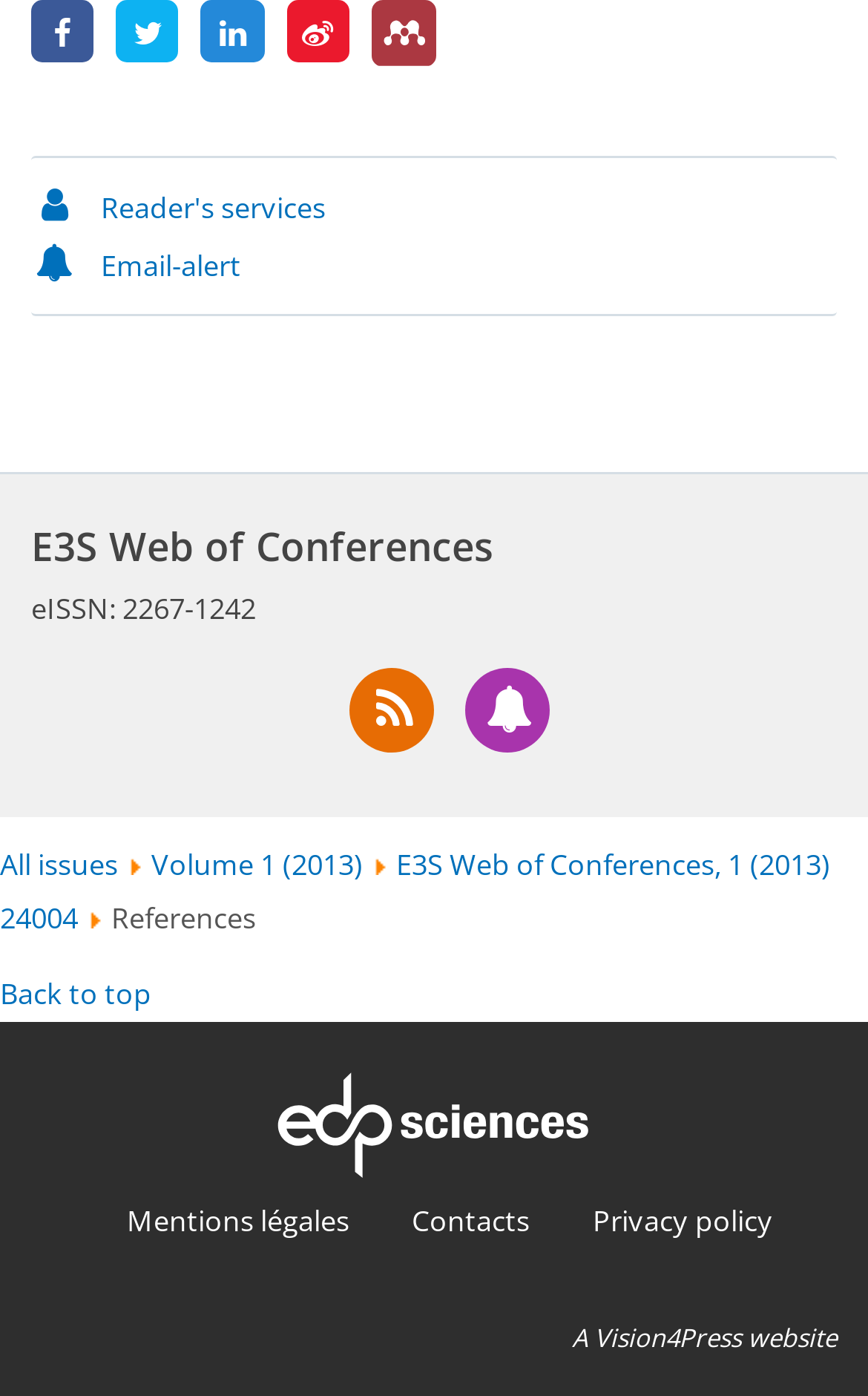Determine the bounding box coordinates of the element that should be clicked to execute the following command: "Visit EDP Sciences".

[0.308, 0.765, 0.692, 0.845]